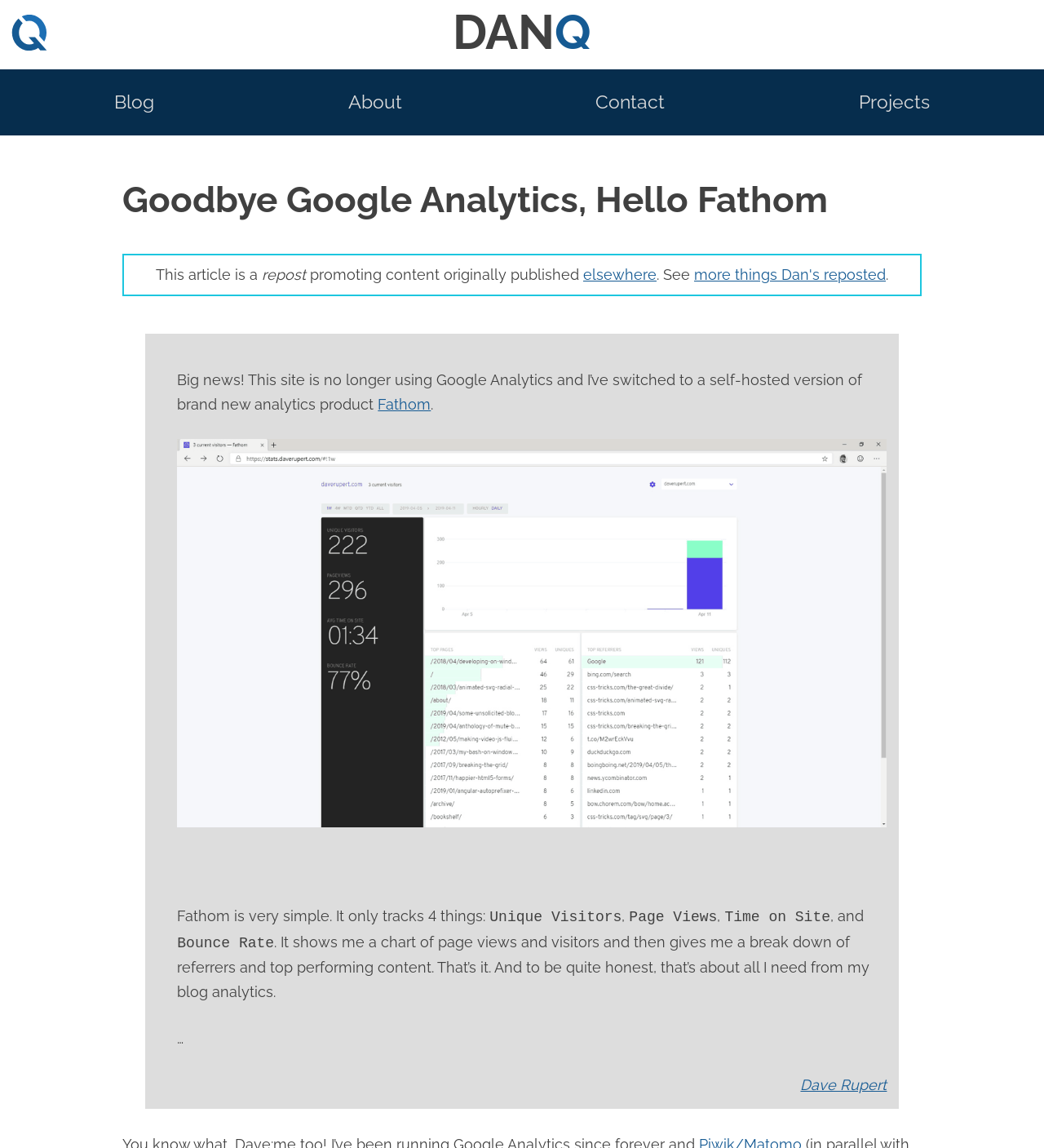From the element description: "Dave Rupert", extract the bounding box coordinates of the UI element. The coordinates should be expressed as four float numbers between 0 and 1, in the order [left, top, right, bottom].

[0.767, 0.935, 0.85, 0.95]